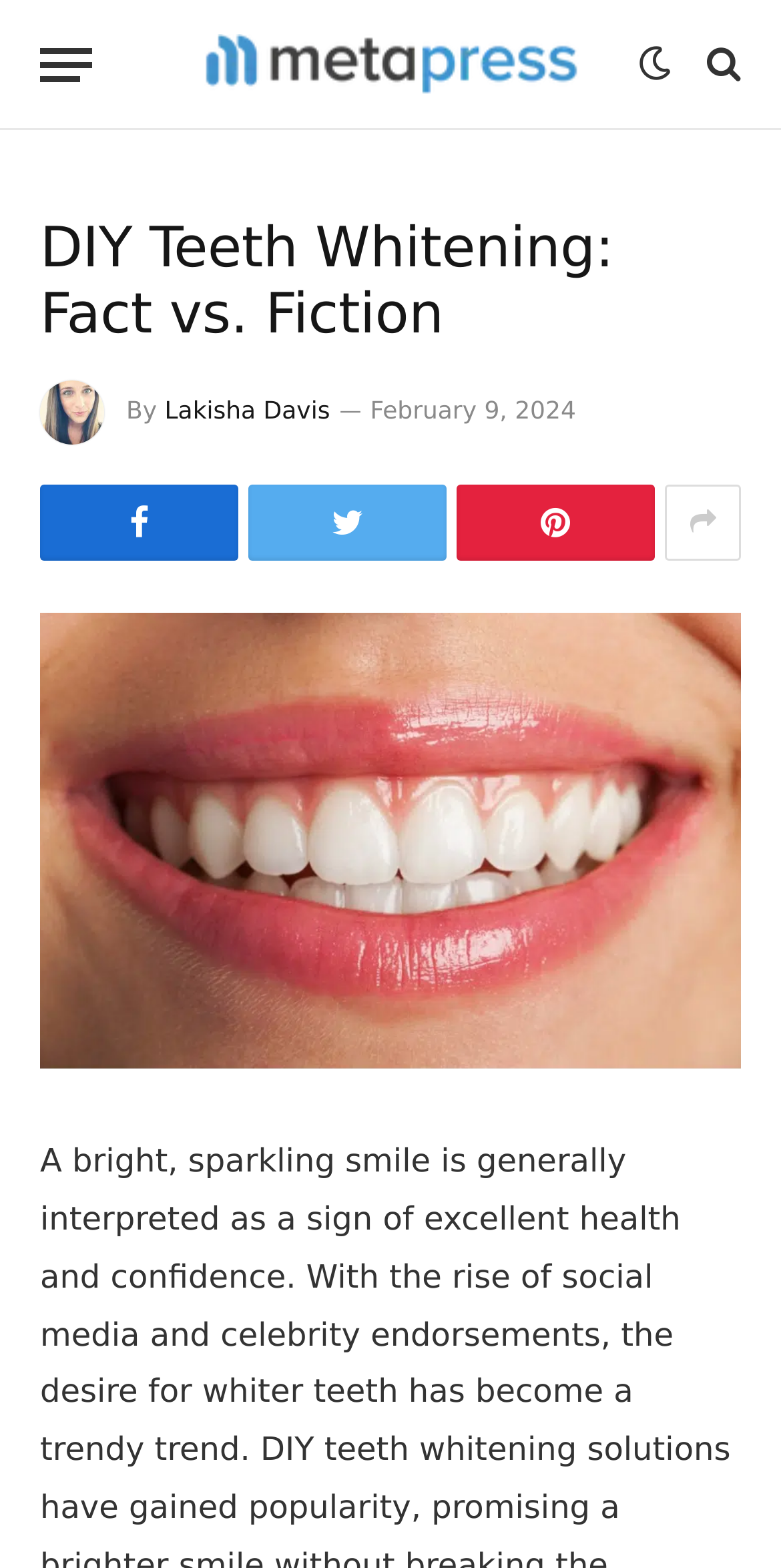Determine the bounding box coordinates for the region that must be clicked to execute the following instruction: "Visit Metapress website".

[0.26, 0.009, 0.74, 0.073]